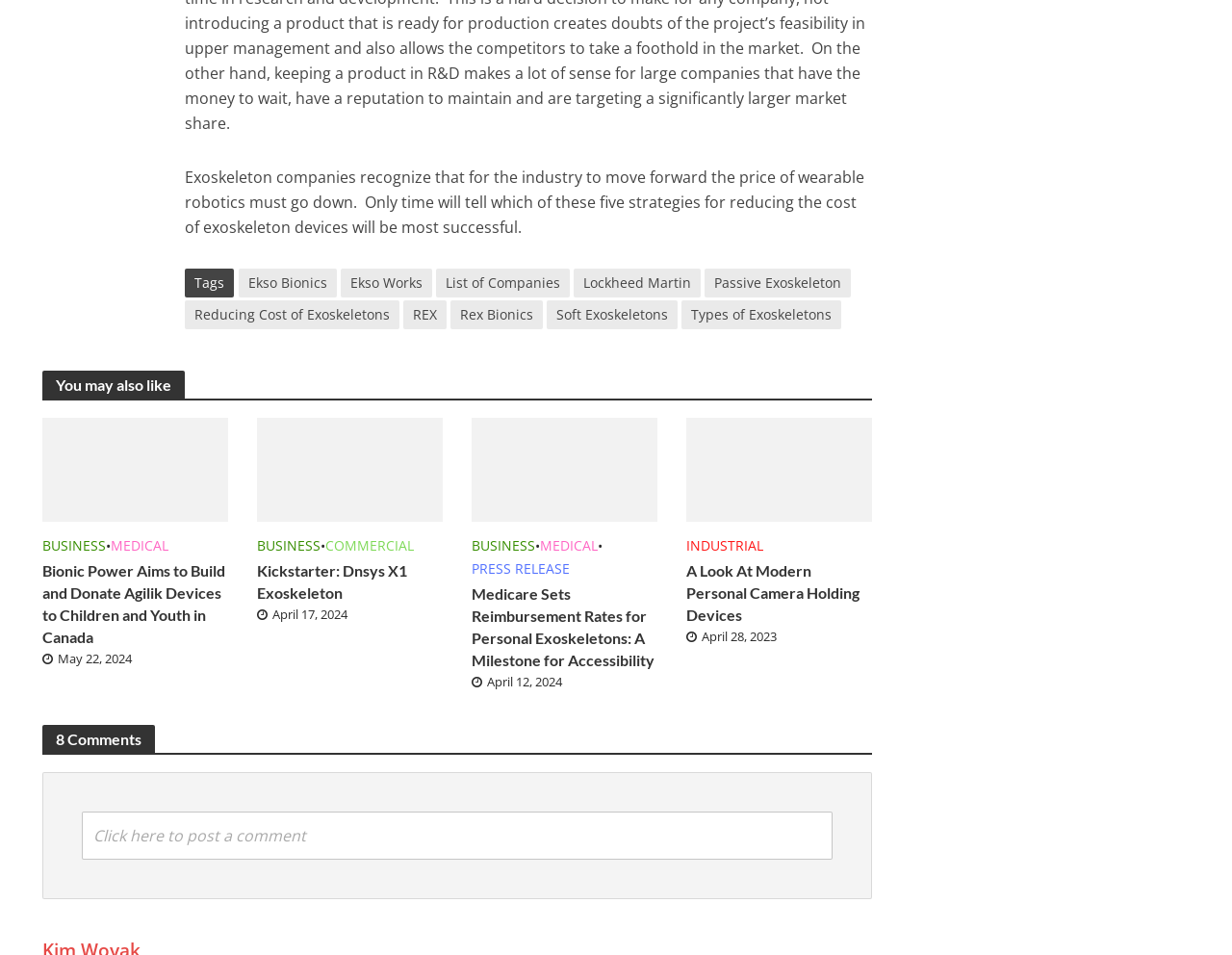Can you look at the image and give a comprehensive answer to the question:
What is the format of the dates listed on this webpage?

By examining the dates listed on the webpage, I found that they are in the format of Month Day, Year, such as 'May 22, 2024' and 'April 17, 2024'.